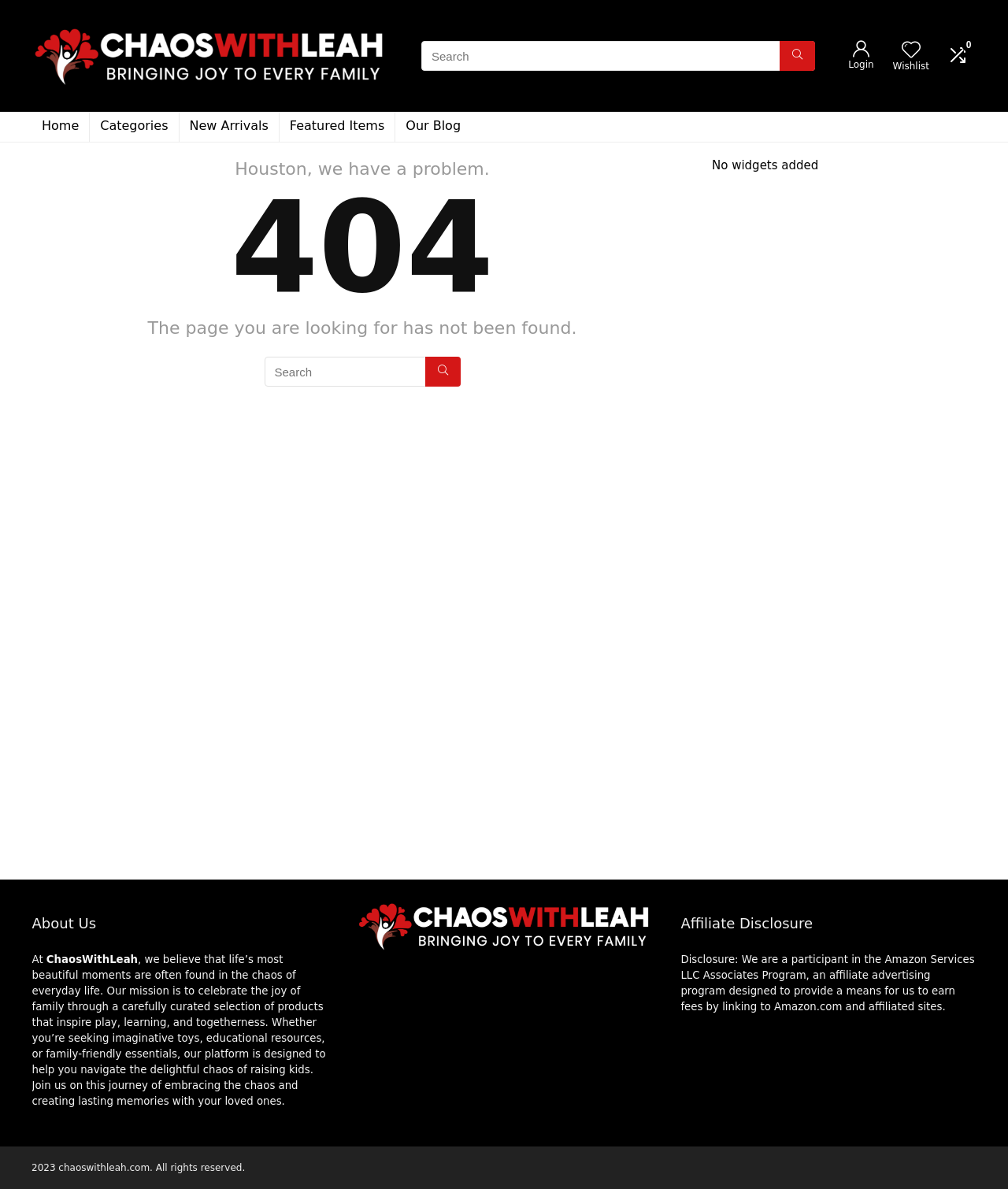Identify the bounding box for the UI element described as: "Categories". Ensure the coordinates are four float numbers between 0 and 1, formatted as [left, top, right, bottom].

[0.089, 0.094, 0.177, 0.119]